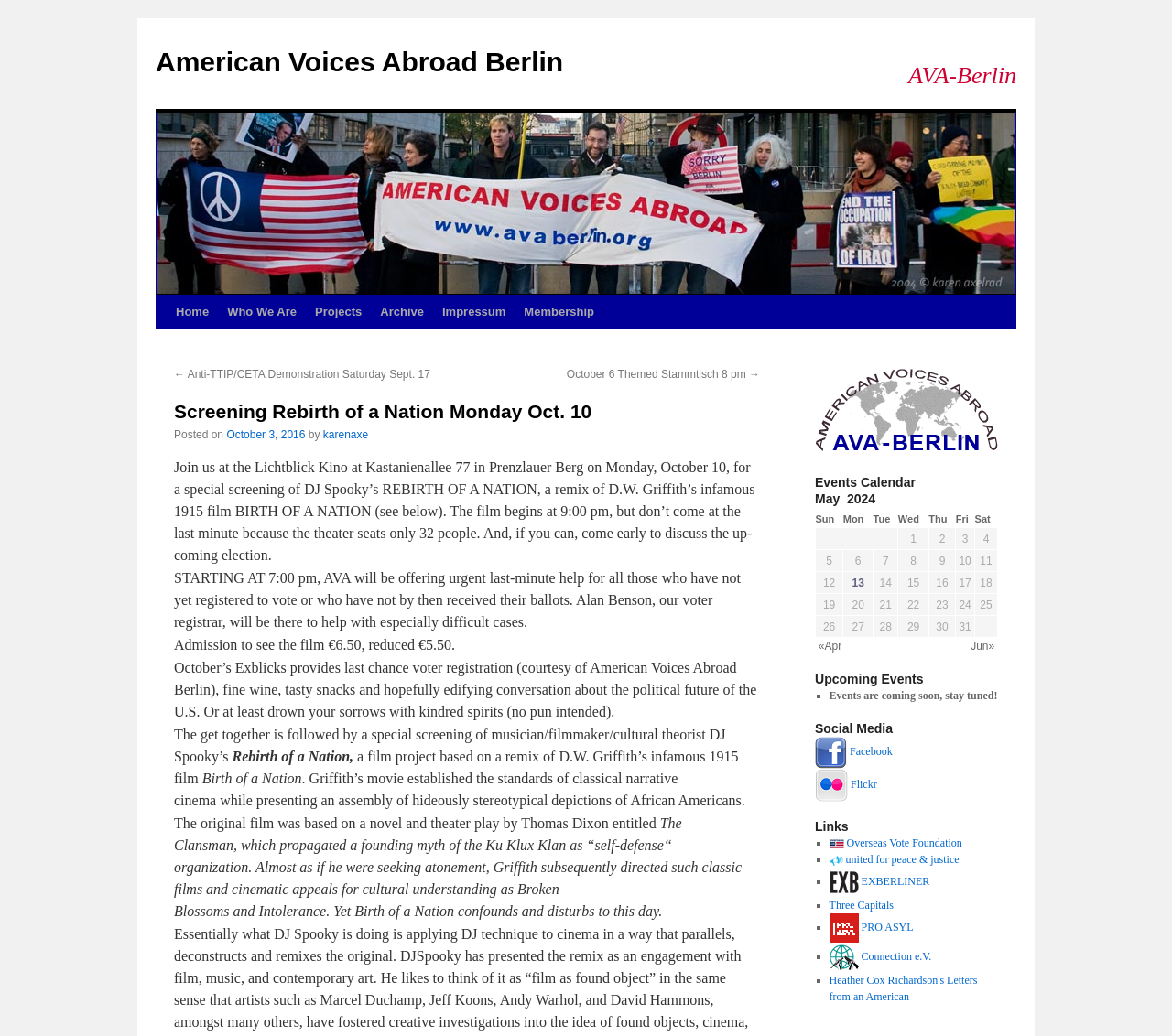Where is the Lichtblick Kino located?
Refer to the image and answer the question using a single word or phrase.

Kastanienallee 77 in Prenzlauer Berg